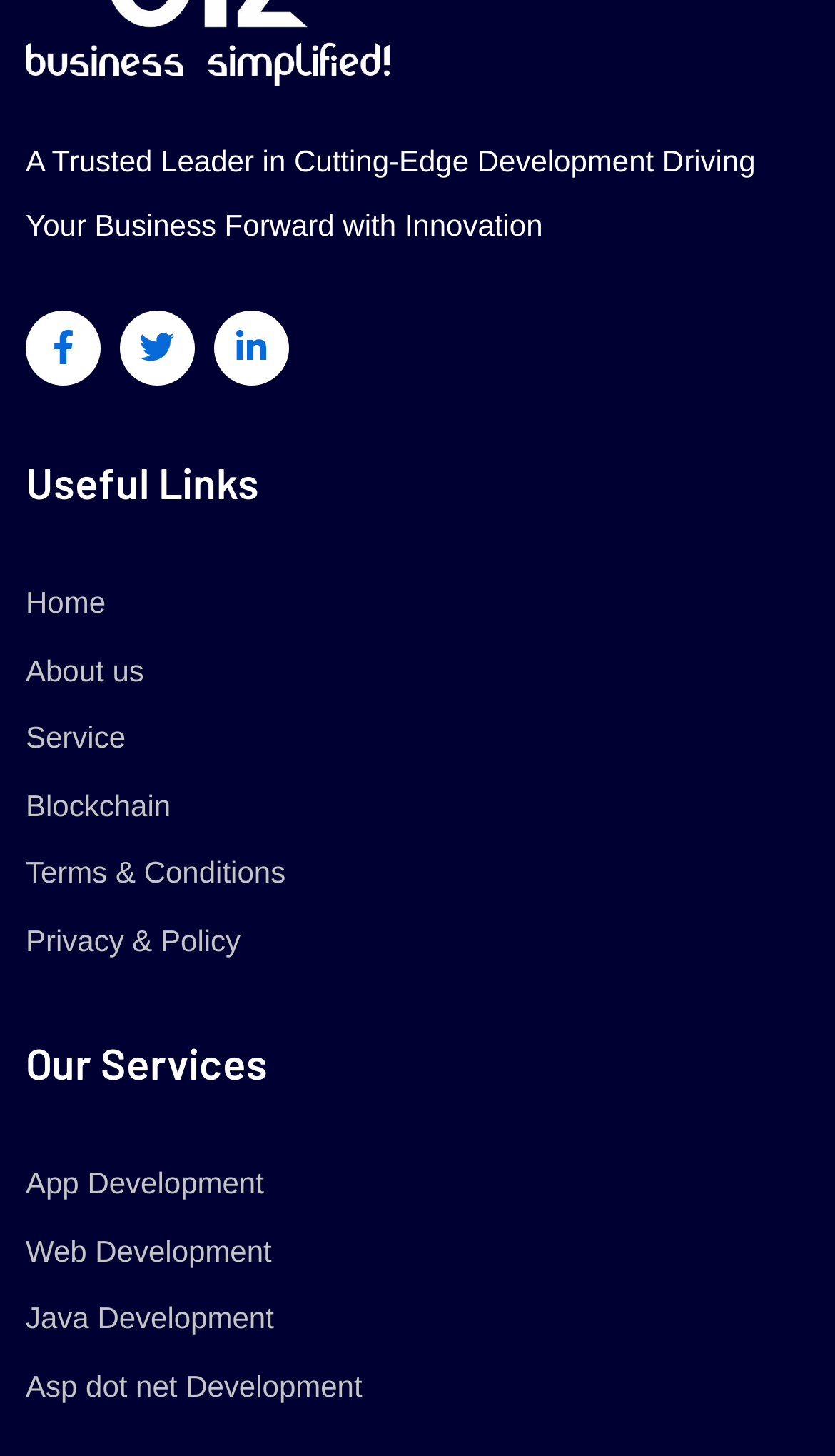How many social media links are there?
Please use the visual content to give a single word or phrase answer.

3